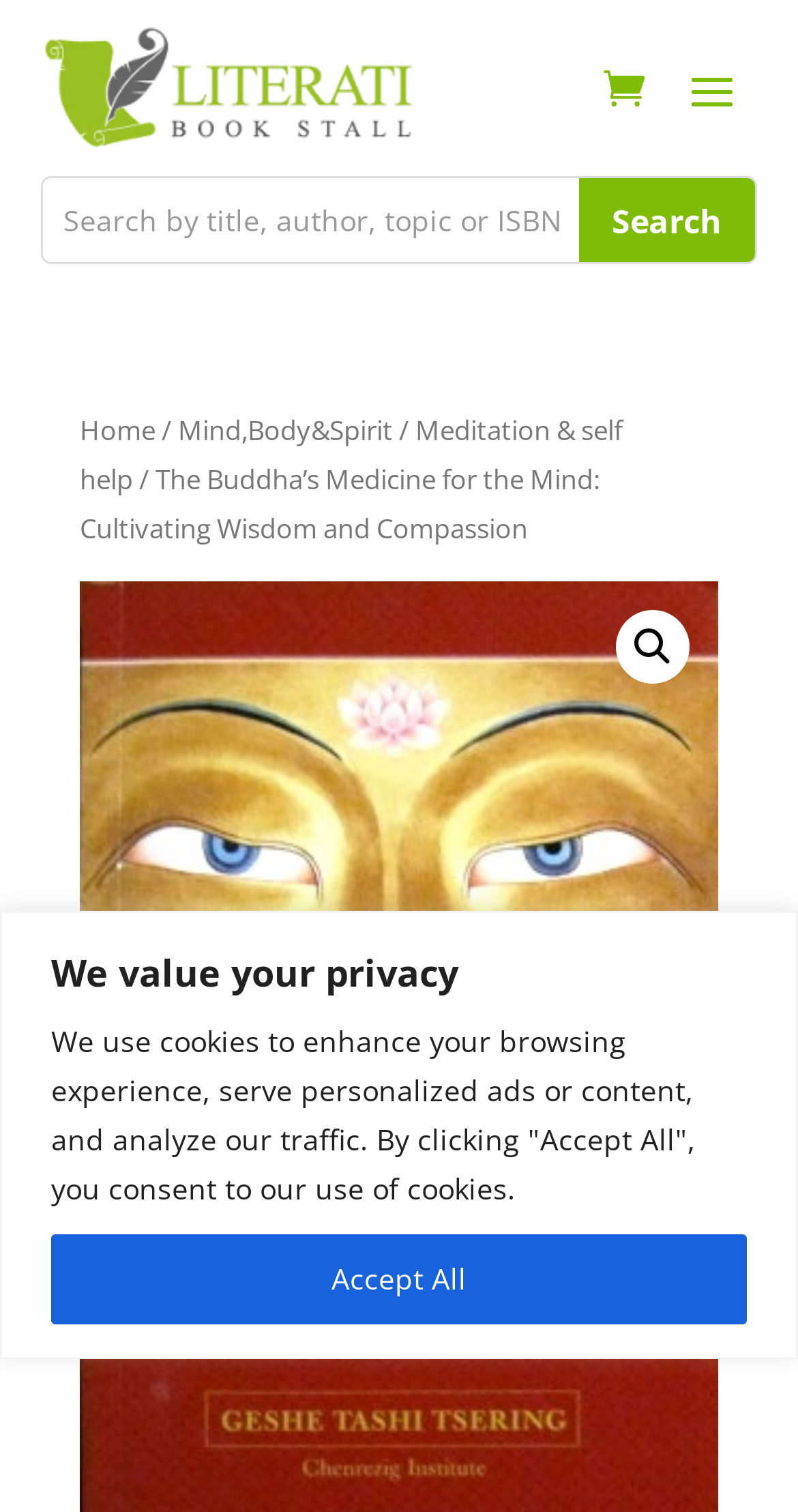Locate the bounding box coordinates of the clickable area needed to fulfill the instruction: "Search for a book".

[0.054, 0.118, 0.946, 0.174]